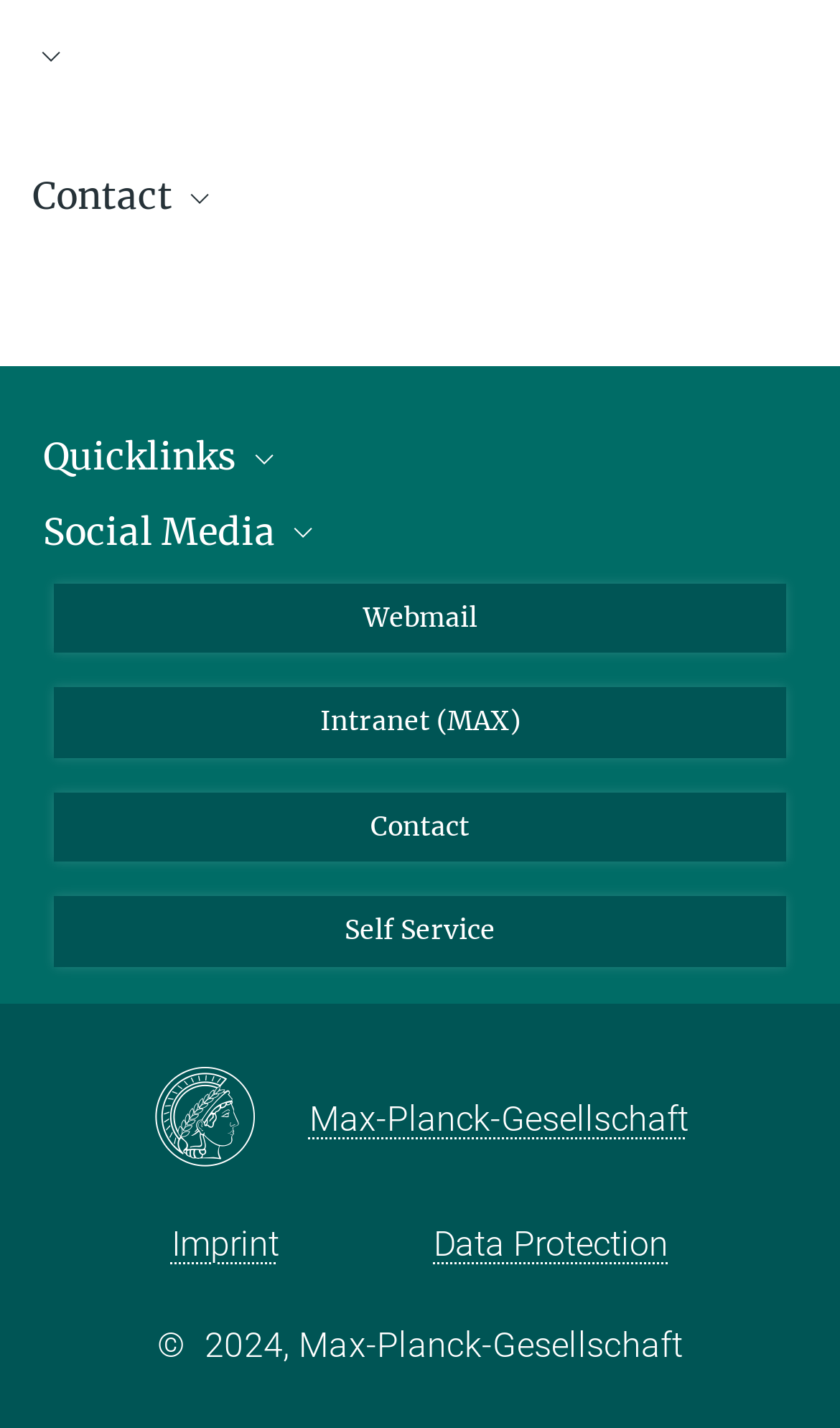What is the date of the IMPRS retreat 2025?
Based on the image, answer the question in a detailed manner.

The date of the IMPRS retreat 2025 can be found in the section 'IMPRS Events' where the event 'IMPRS retreat 2025' is listed with the date 'Feb 25, 2025 - Feb 26, 2025'.